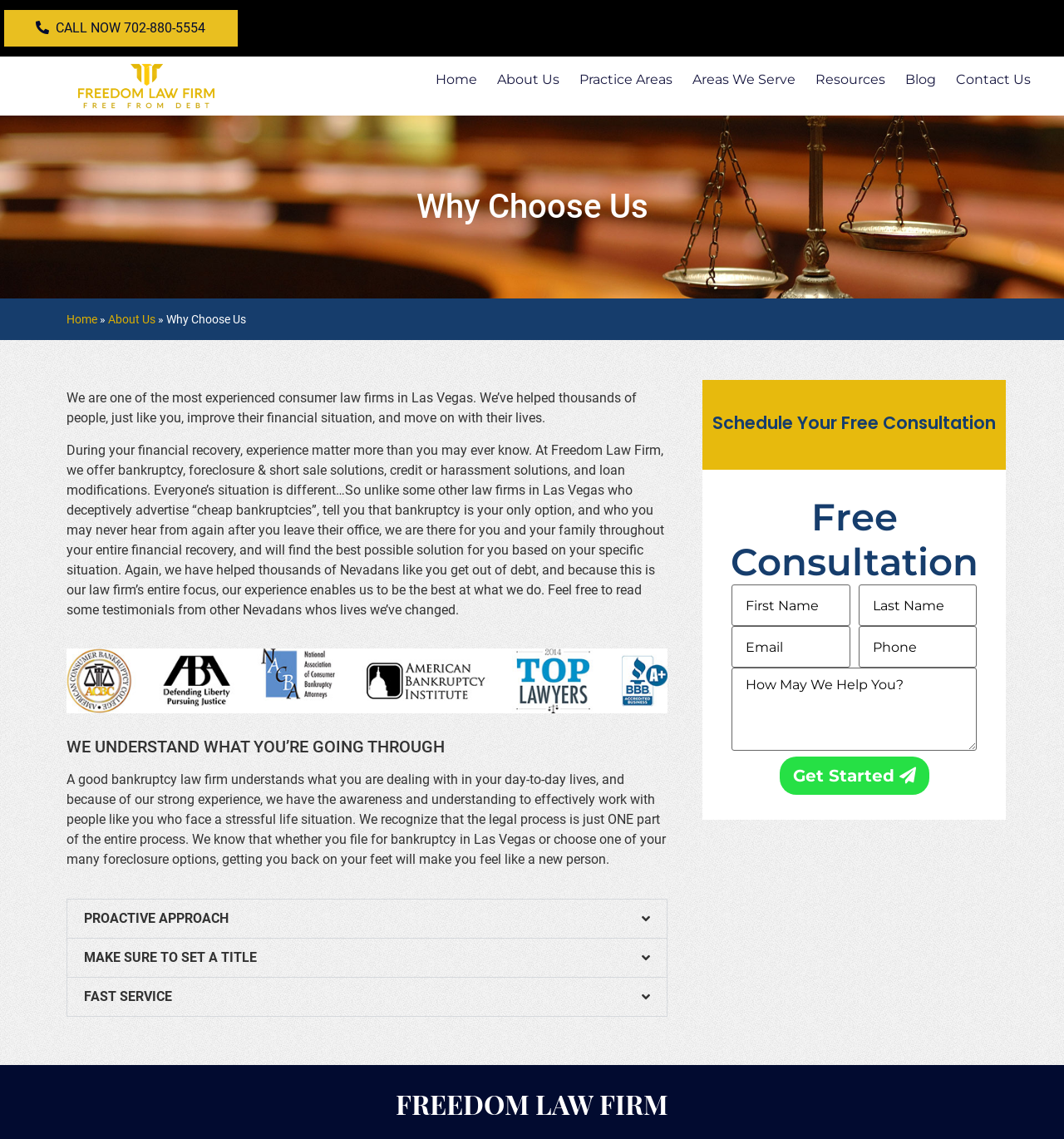Find the bounding box coordinates corresponding to the UI element with the description: "Home". The coordinates should be formatted as [left, top, right, bottom], with values as floats between 0 and 1.

[0.062, 0.274, 0.091, 0.286]